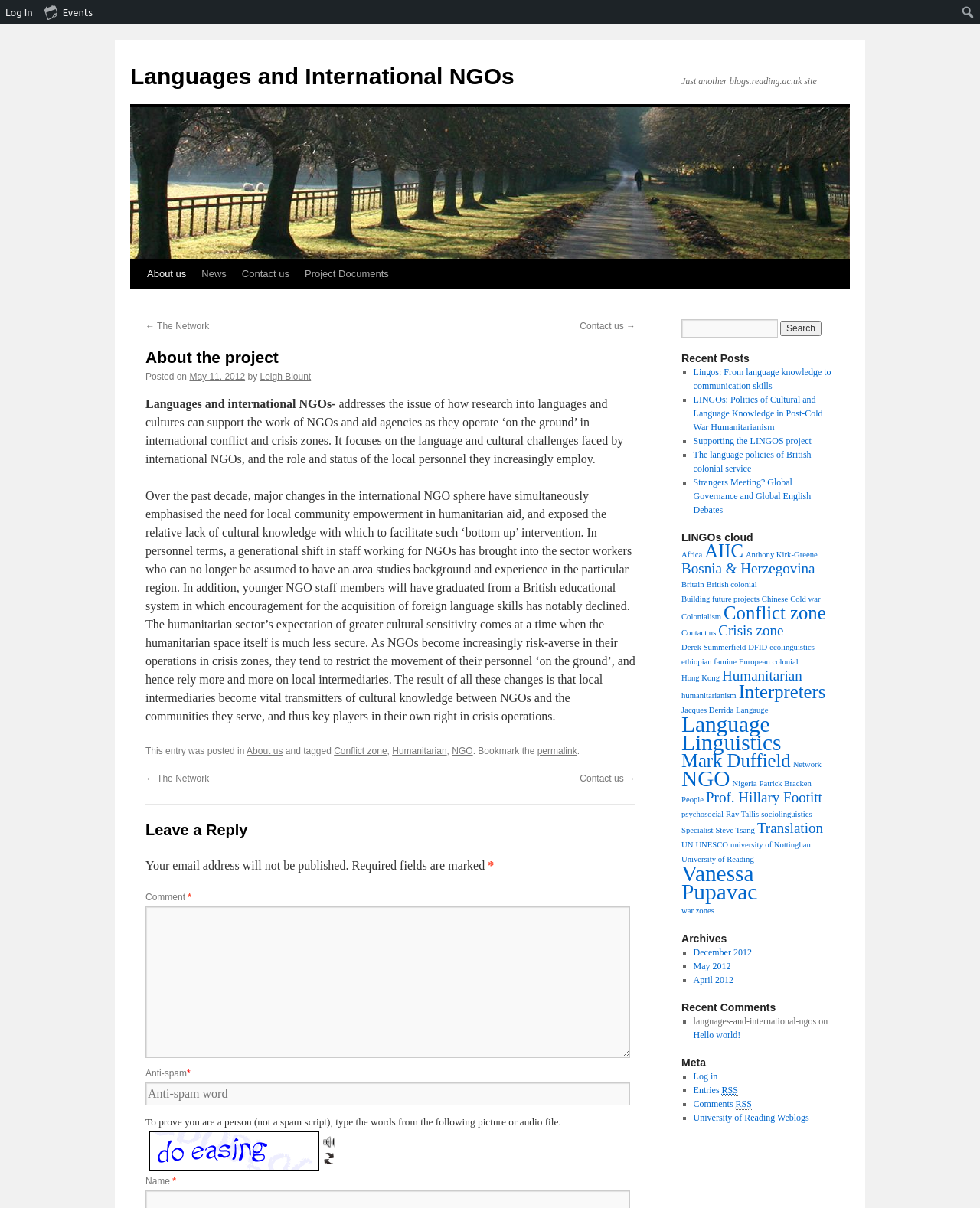Determine the bounding box for the UI element as described: "permalink". The coordinates should be represented as four float numbers between 0 and 1, formatted as [left, top, right, bottom].

[0.548, 0.617, 0.589, 0.626]